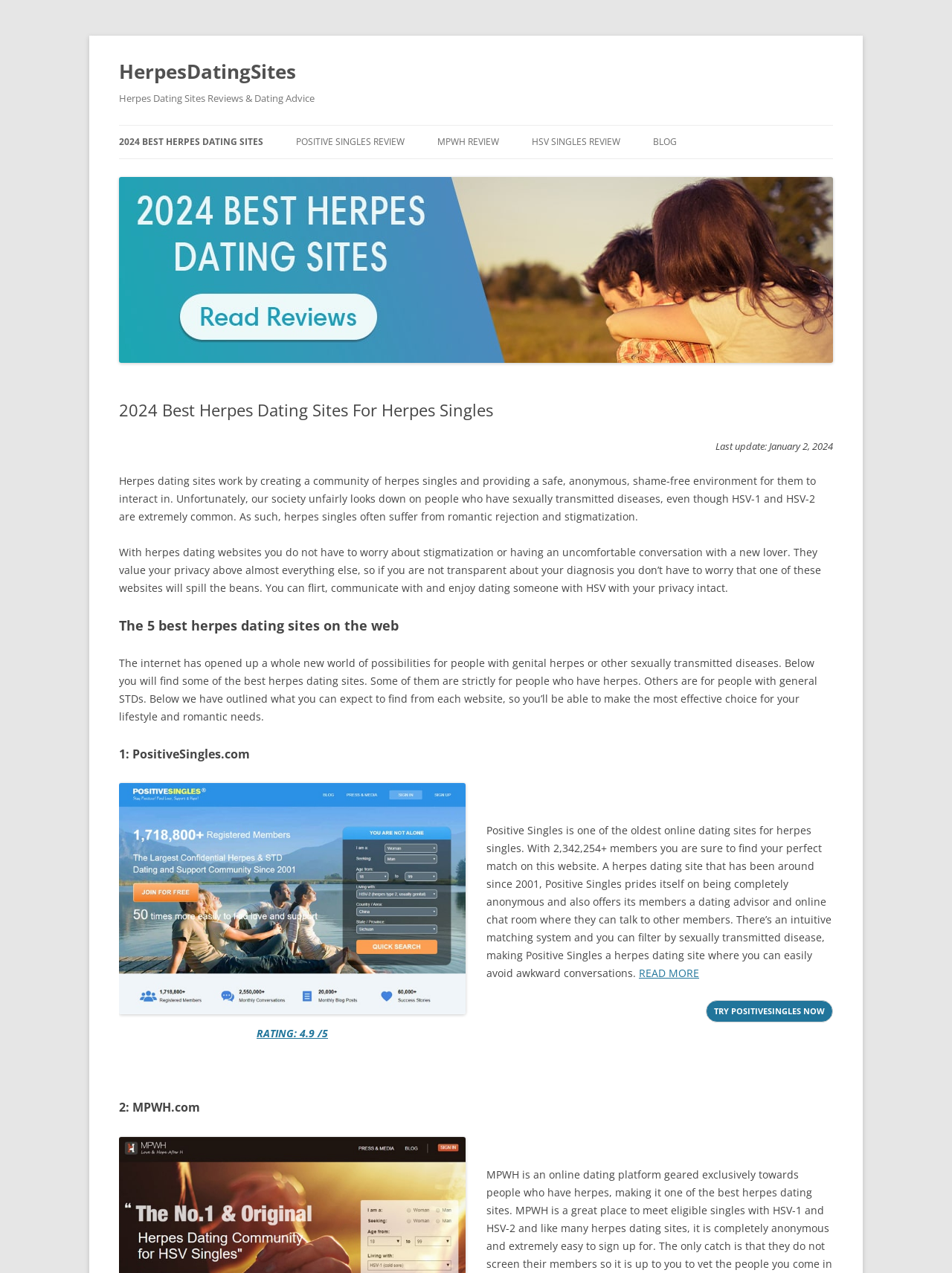Respond to the question with just a single word or phrase: 
What is the purpose of herpes dating sites?

To create a community for herpes singles